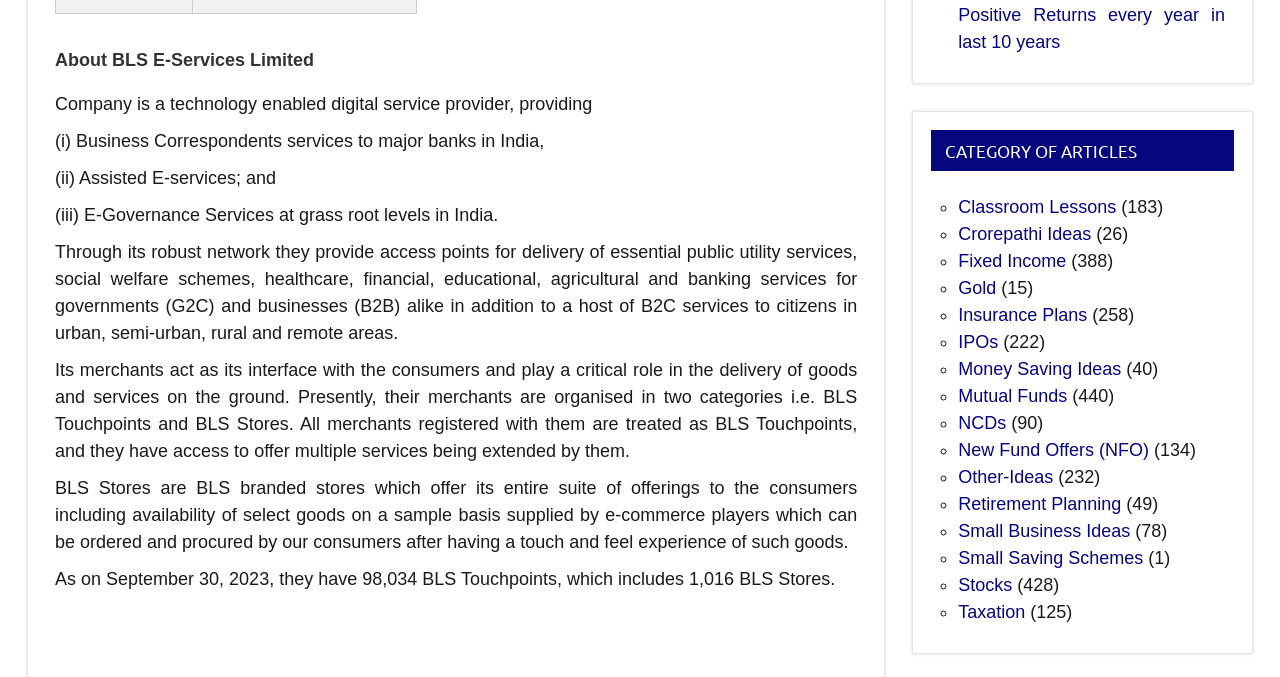Can you determine the bounding box coordinates of the area that needs to be clicked to fulfill the following instruction: "Click on 'Stocks'"?

[0.749, 0.849, 0.791, 0.878]